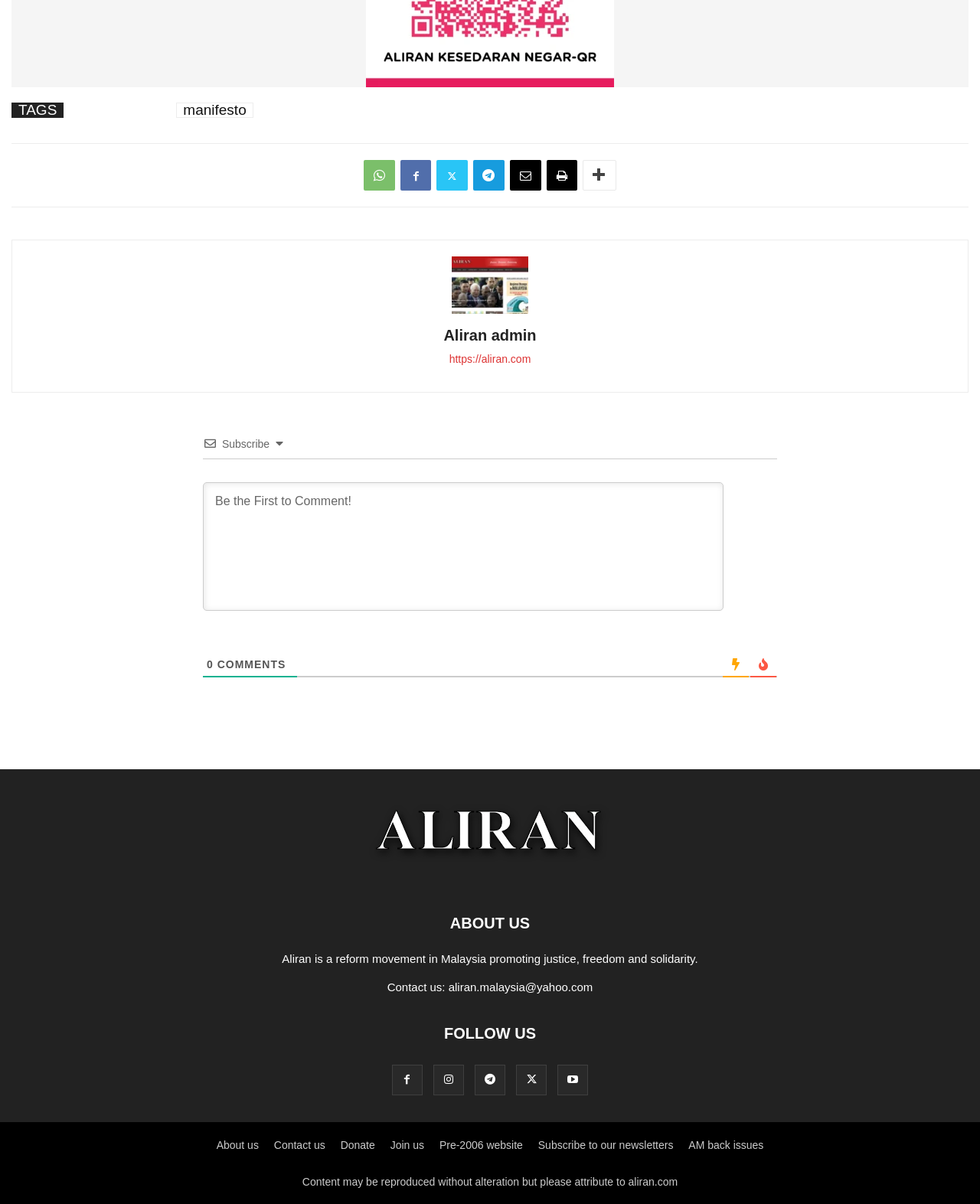Please determine the bounding box coordinates for the element that should be clicked to follow these instructions: "Click the 'manifesto' link".

[0.18, 0.085, 0.258, 0.098]